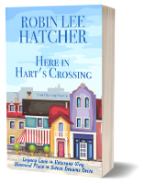Answer the question using only one word or a concise phrase: Where is the author's name positioned?

Above the title